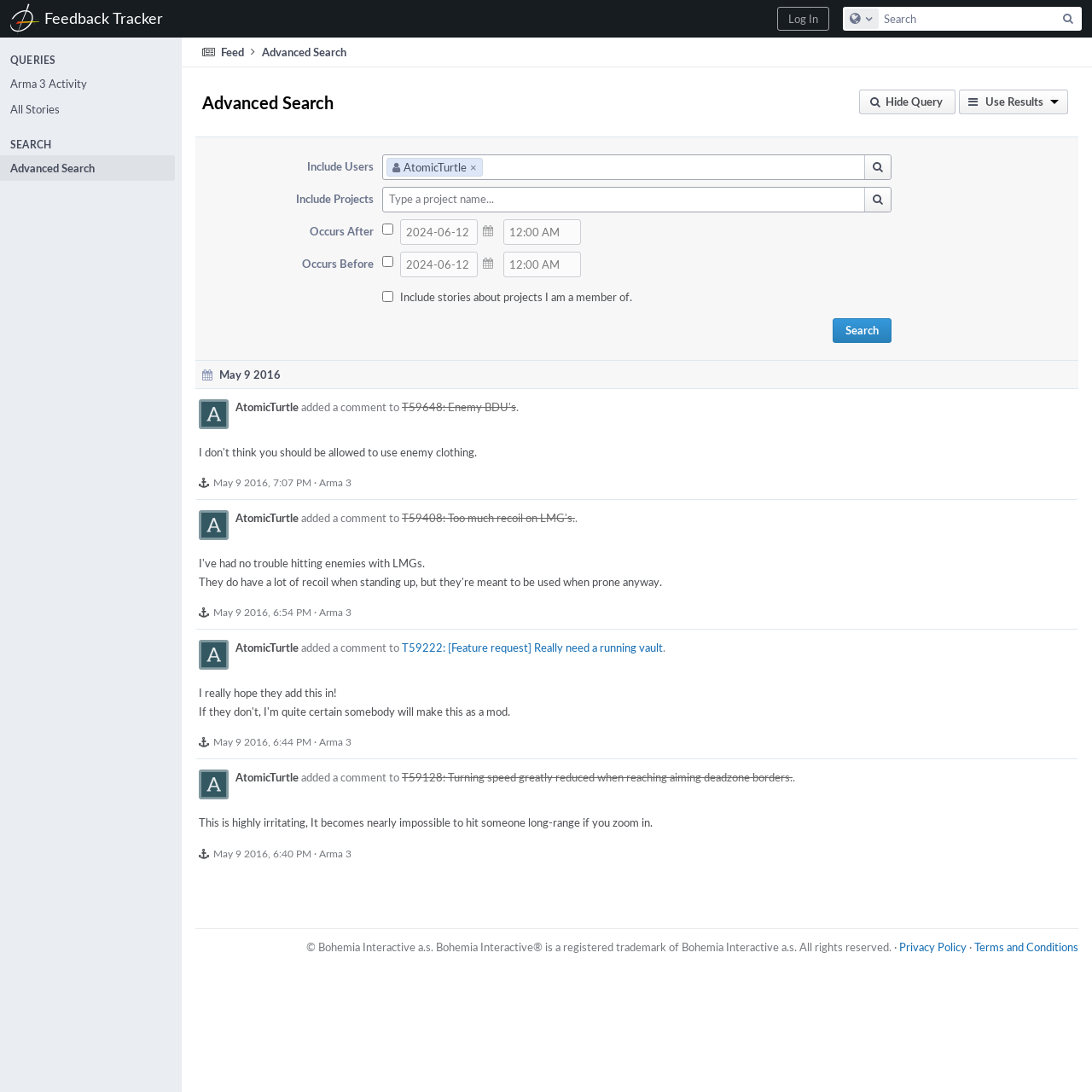Show the bounding box coordinates for the HTML element described as: "Arma 3".

[0.292, 0.673, 0.322, 0.686]